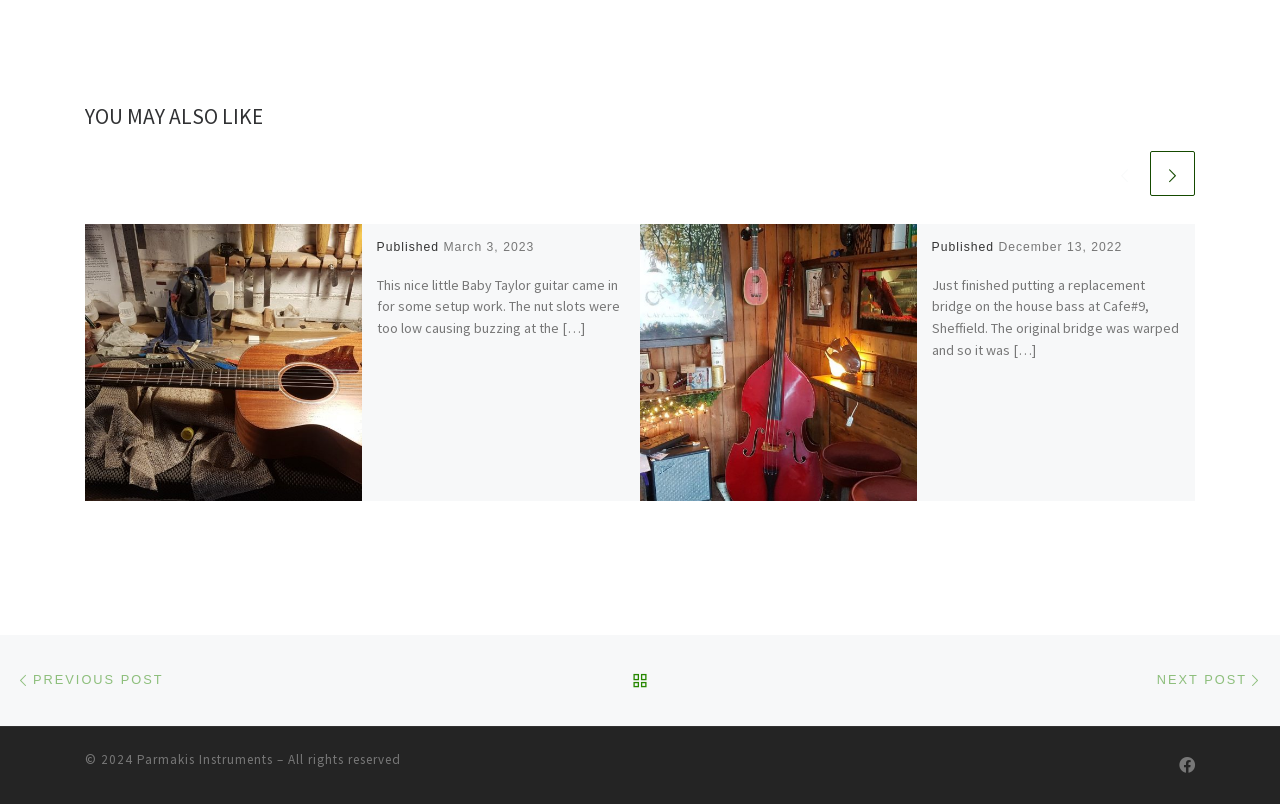What is the navigation option below the posts?
Please analyze the image and answer the question with as much detail as possible.

Below the posts, there are navigation options to go to the previous post, back to the post list, or to the next post. These options are represented by links with icons and text.